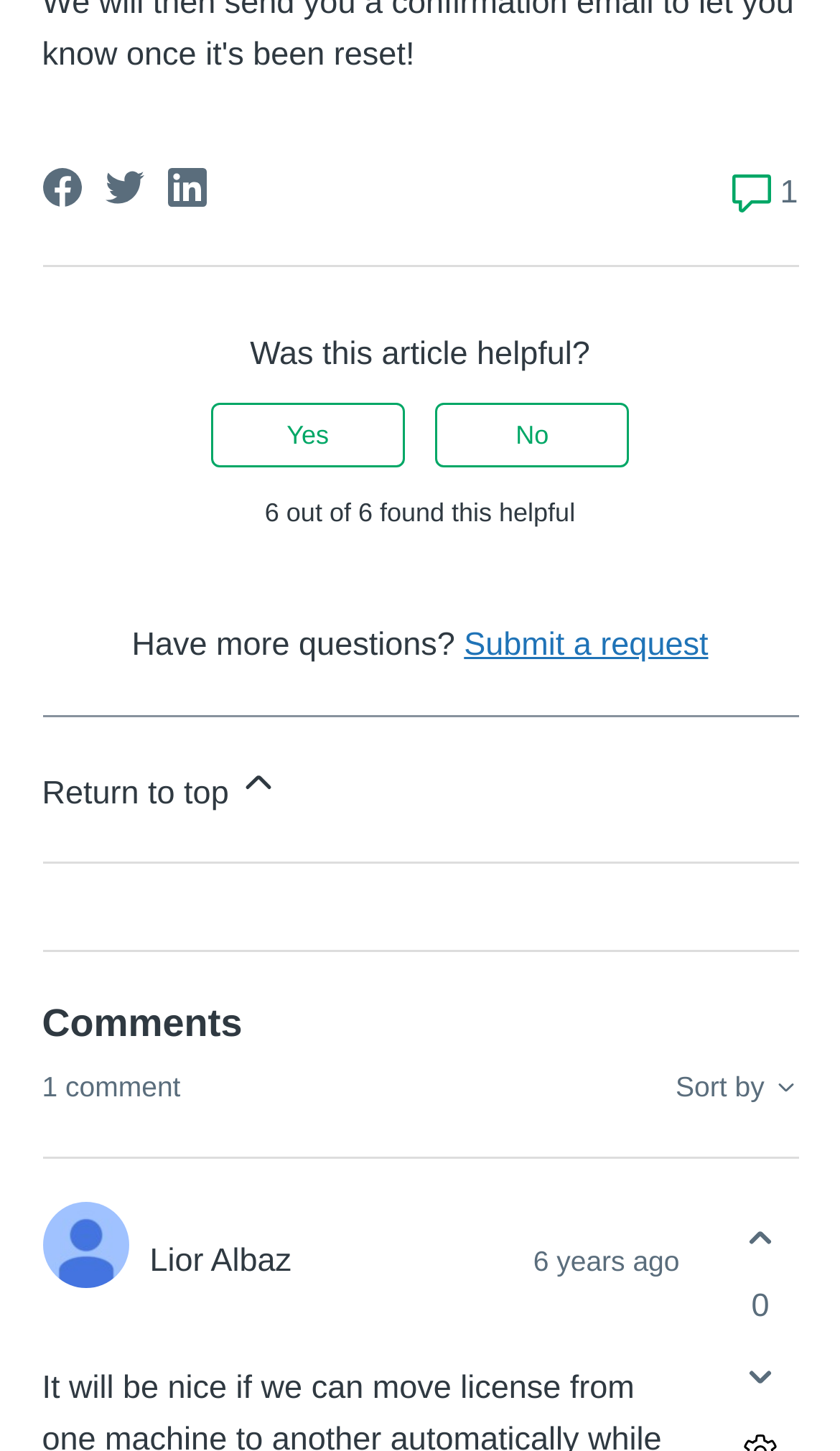Please locate the bounding box coordinates of the element's region that needs to be clicked to follow the instruction: "Sort comments". The bounding box coordinates should be provided as four float numbers between 0 and 1, i.e., [left, top, right, bottom].

[0.804, 0.739, 0.95, 0.761]